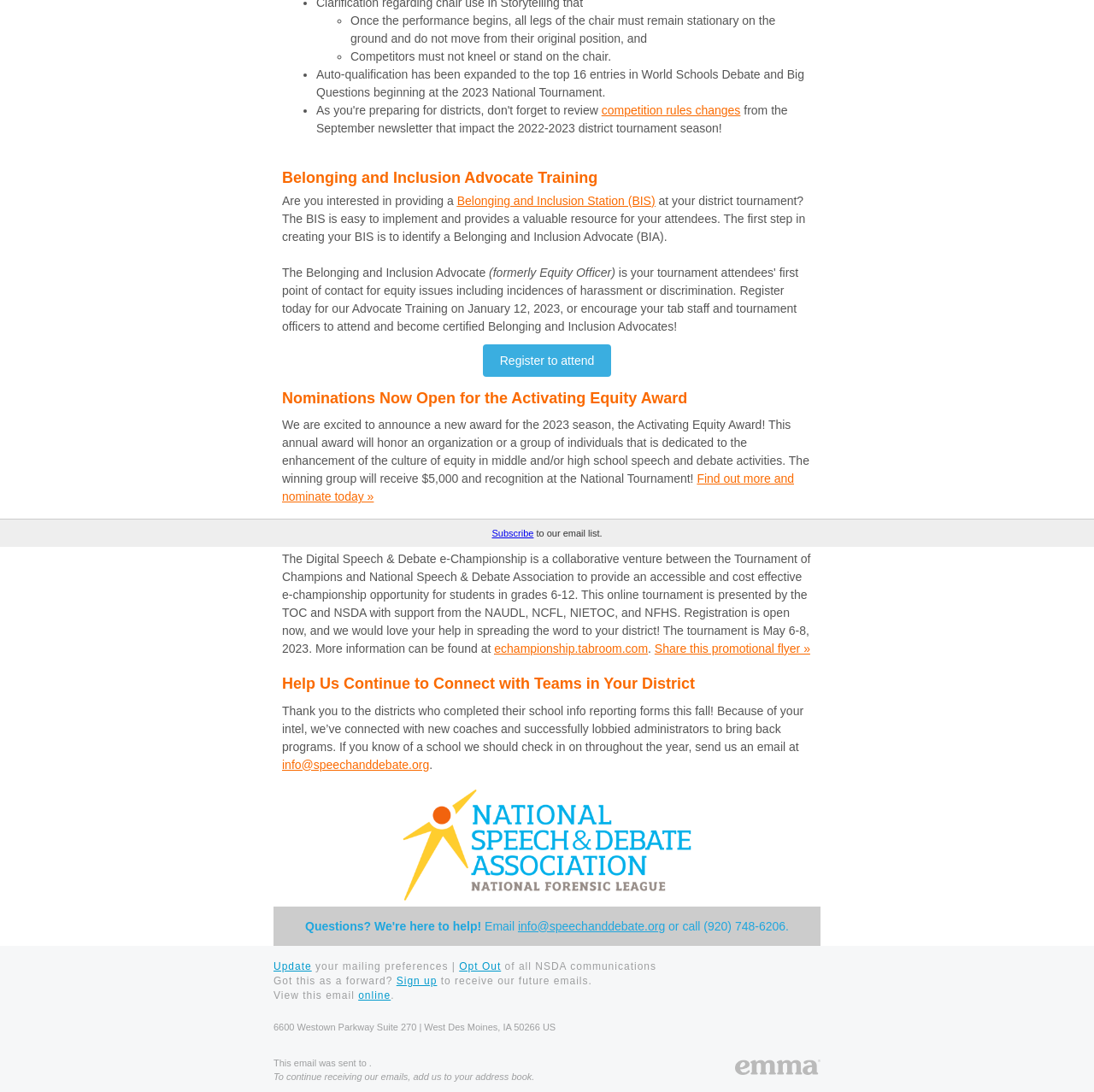Using the webpage screenshot, find the UI element described by Share this promotional flyer ». Provide the bounding box coordinates in the format (top-left x, top-left y, bottom-right x, bottom-right y), ensuring all values are floating point numbers between 0 and 1.

[0.598, 0.588, 0.741, 0.6]